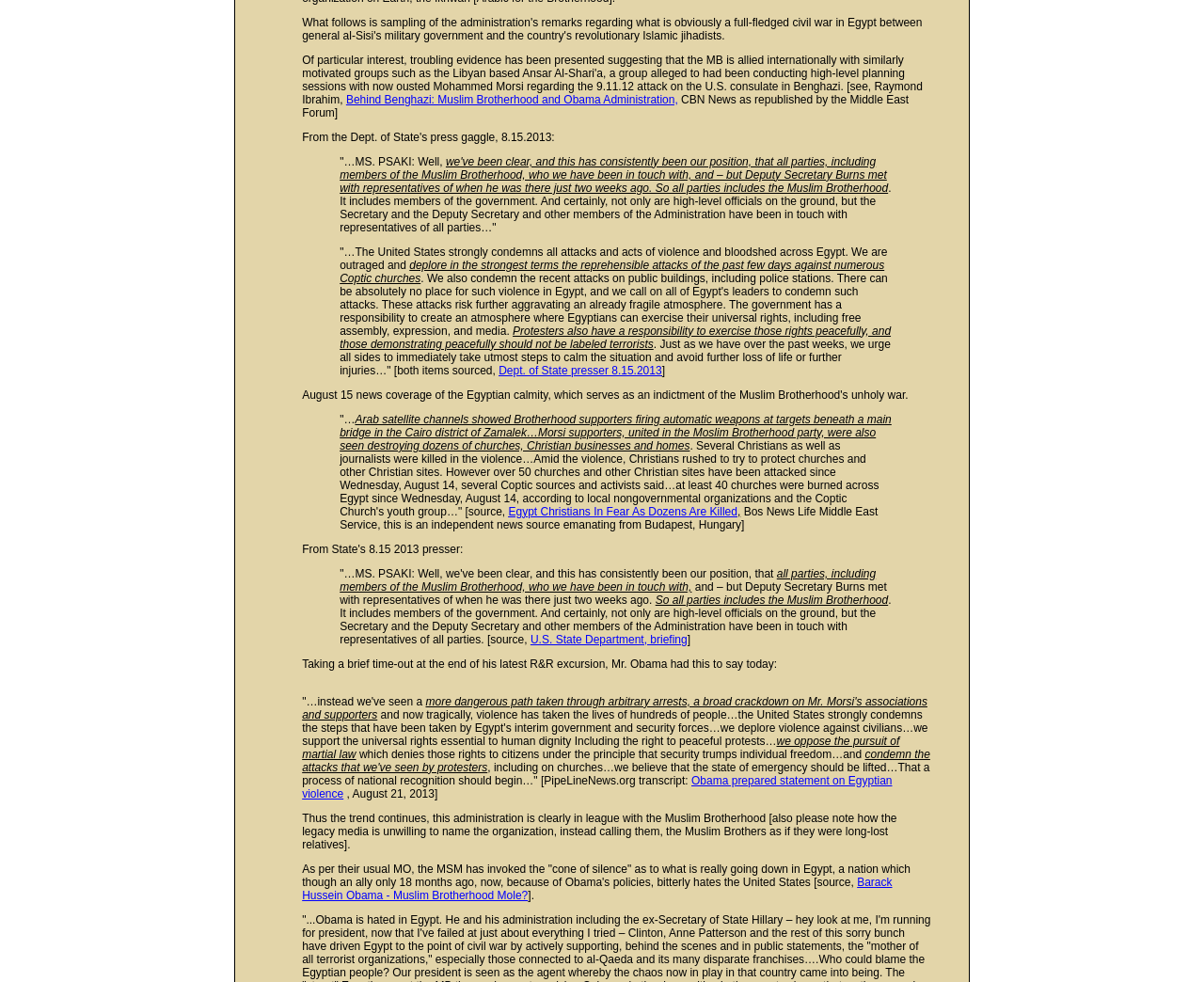Please find the bounding box for the following UI element description. Provide the coordinates in (top-left x, top-left y, bottom-right x, bottom-right y) format, with values between 0 and 1: Dept. of State presser 8.15.2013

[0.414, 0.37, 0.55, 0.384]